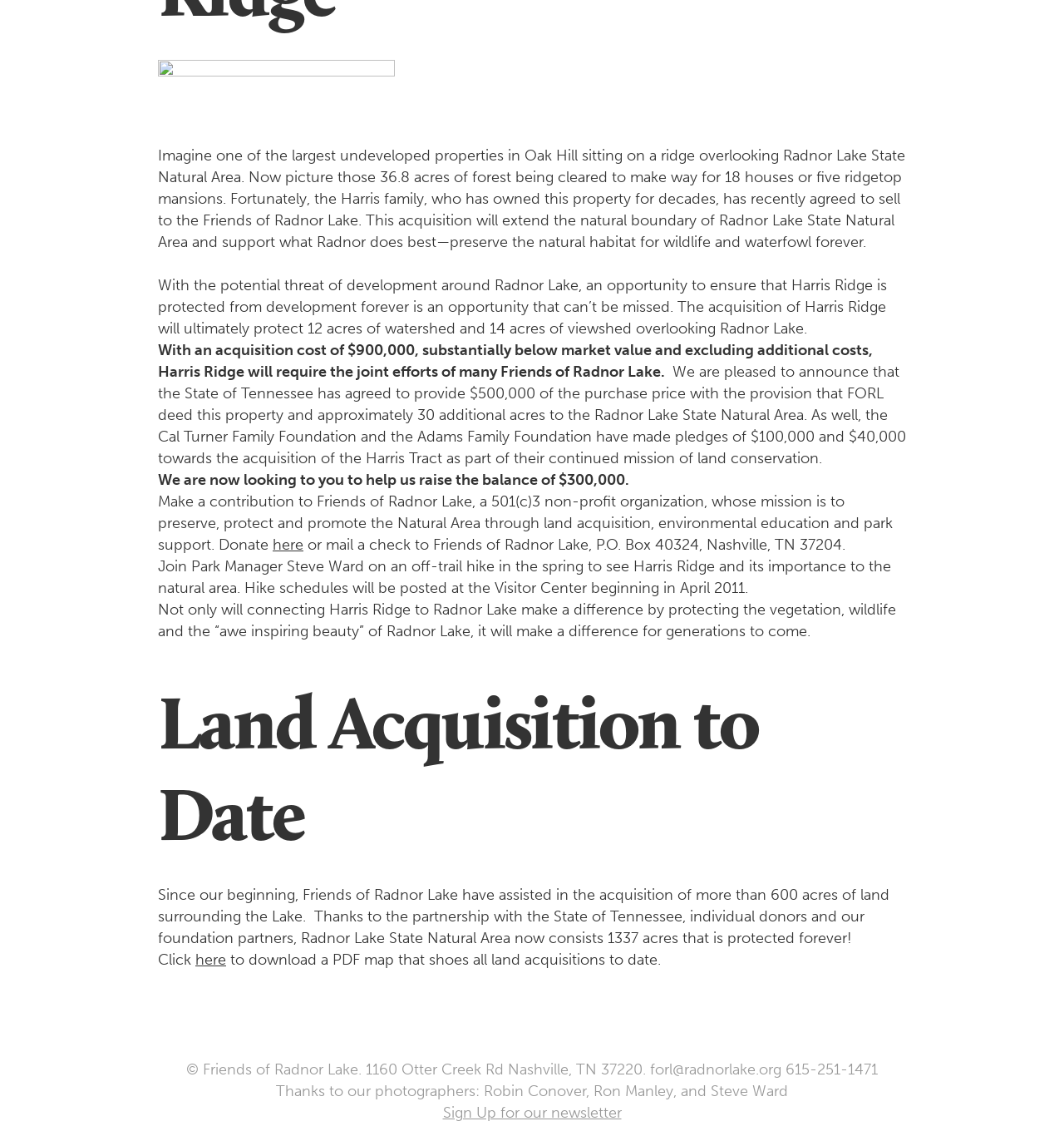Please determine the bounding box of the UI element that matches this description: here. The coordinates should be given as (top-left x, top-left y, bottom-right x, bottom-right y), with all values between 0 and 1.

[0.184, 0.84, 0.212, 0.857]